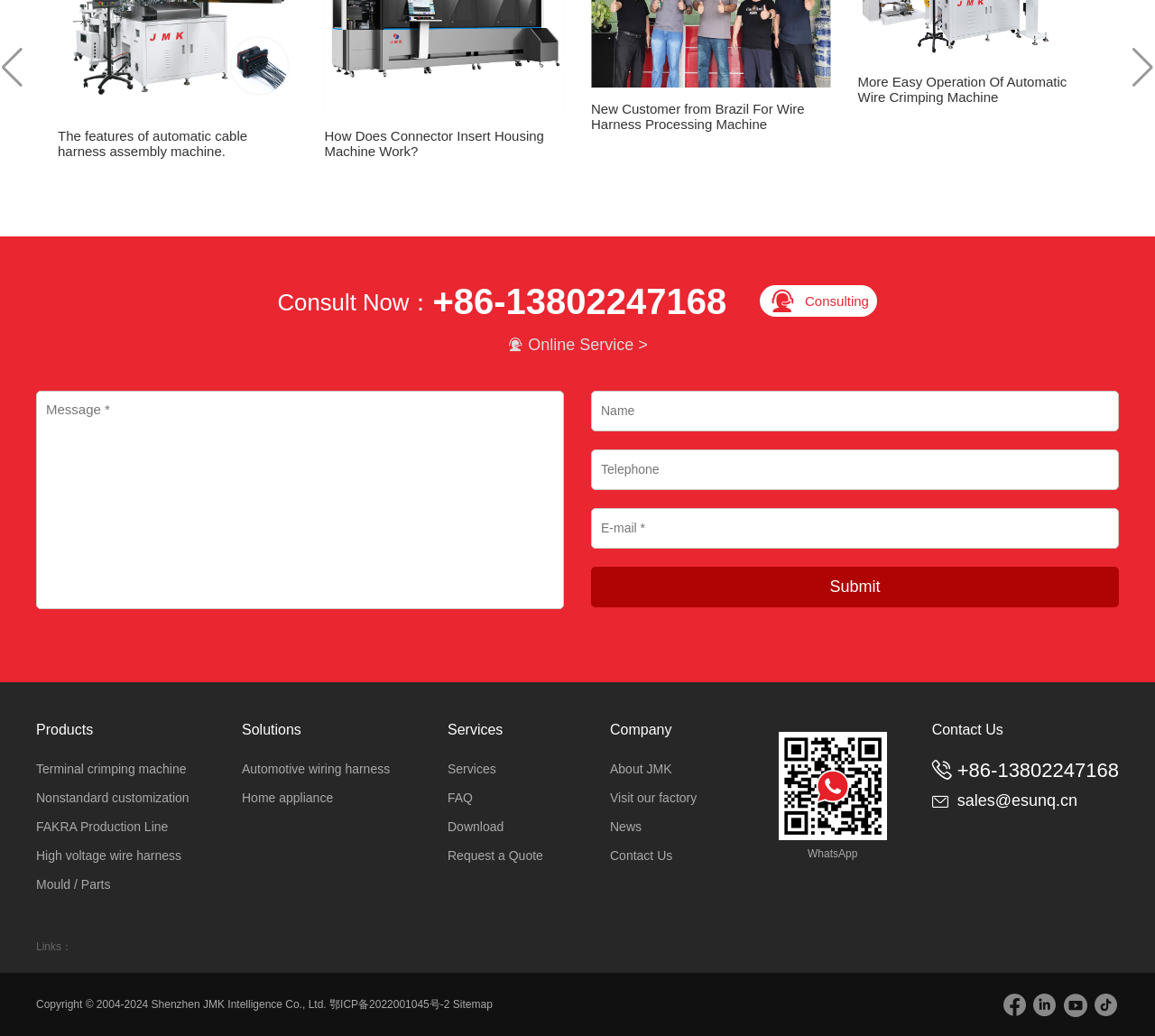Respond with a single word or short phrase to the following question: 
What is the last link in the 'Company' section?

Contact Us